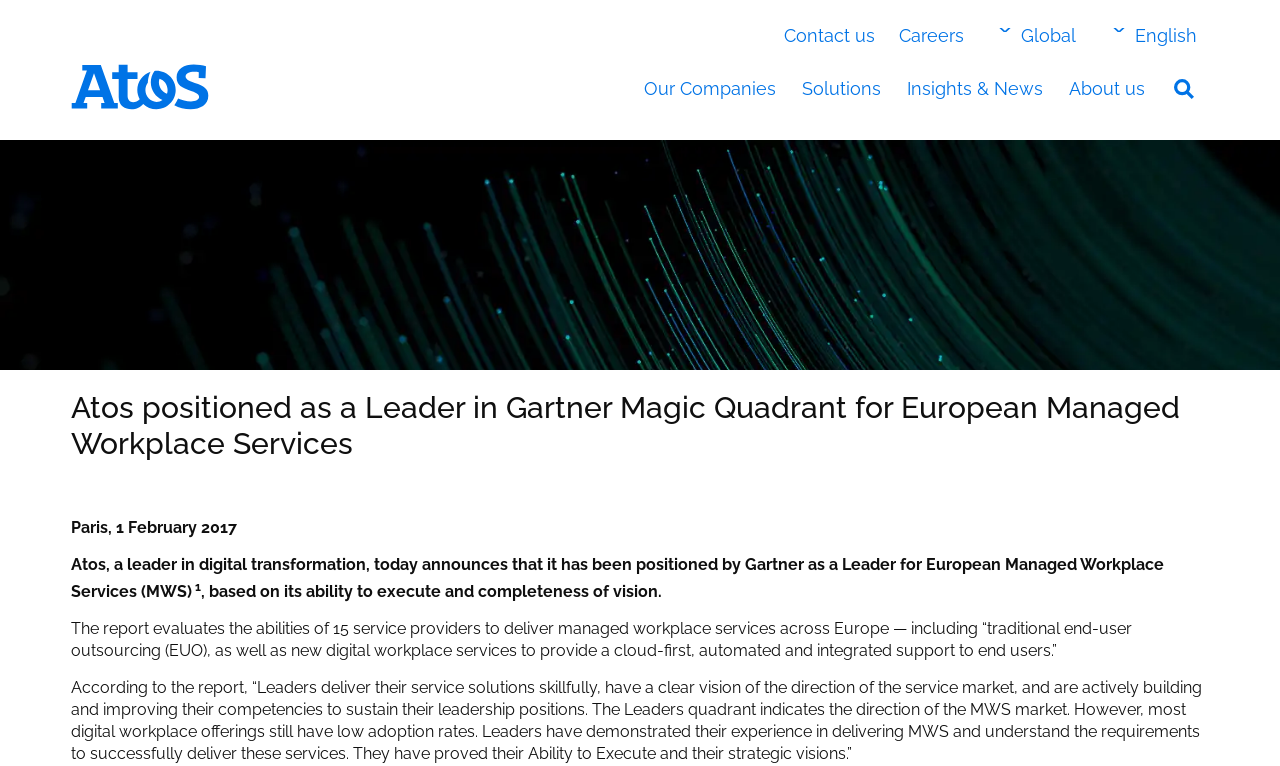Locate the bounding box coordinates of the region to be clicked to comply with the following instruction: "Search the site". The coordinates must be four float numbers between 0 and 1, in the form [left, top, right, bottom].

[0.905, 0.084, 0.945, 0.149]